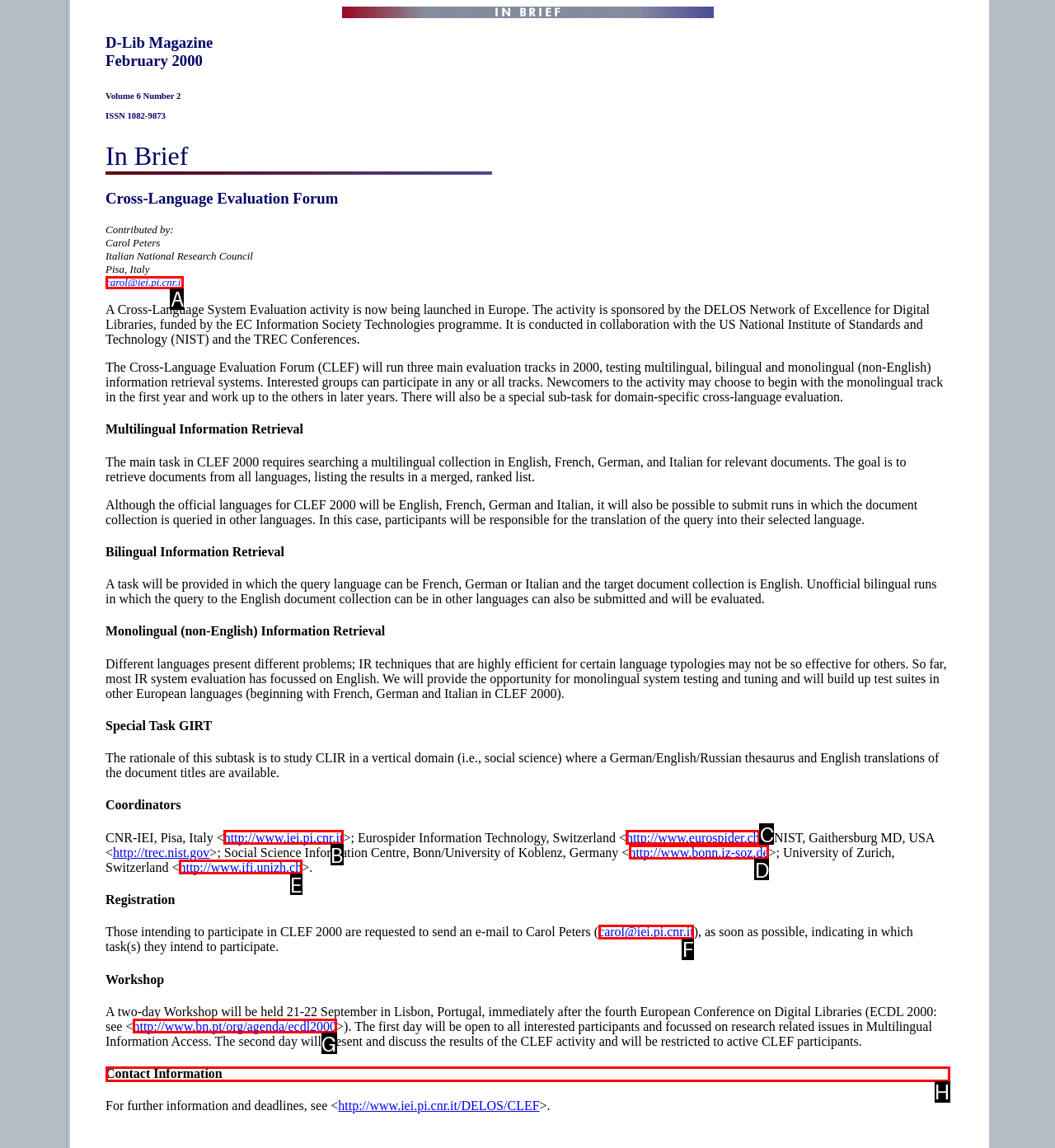Determine which UI element I need to click to achieve the following task: Check the contact information Provide your answer as the letter of the selected option.

H